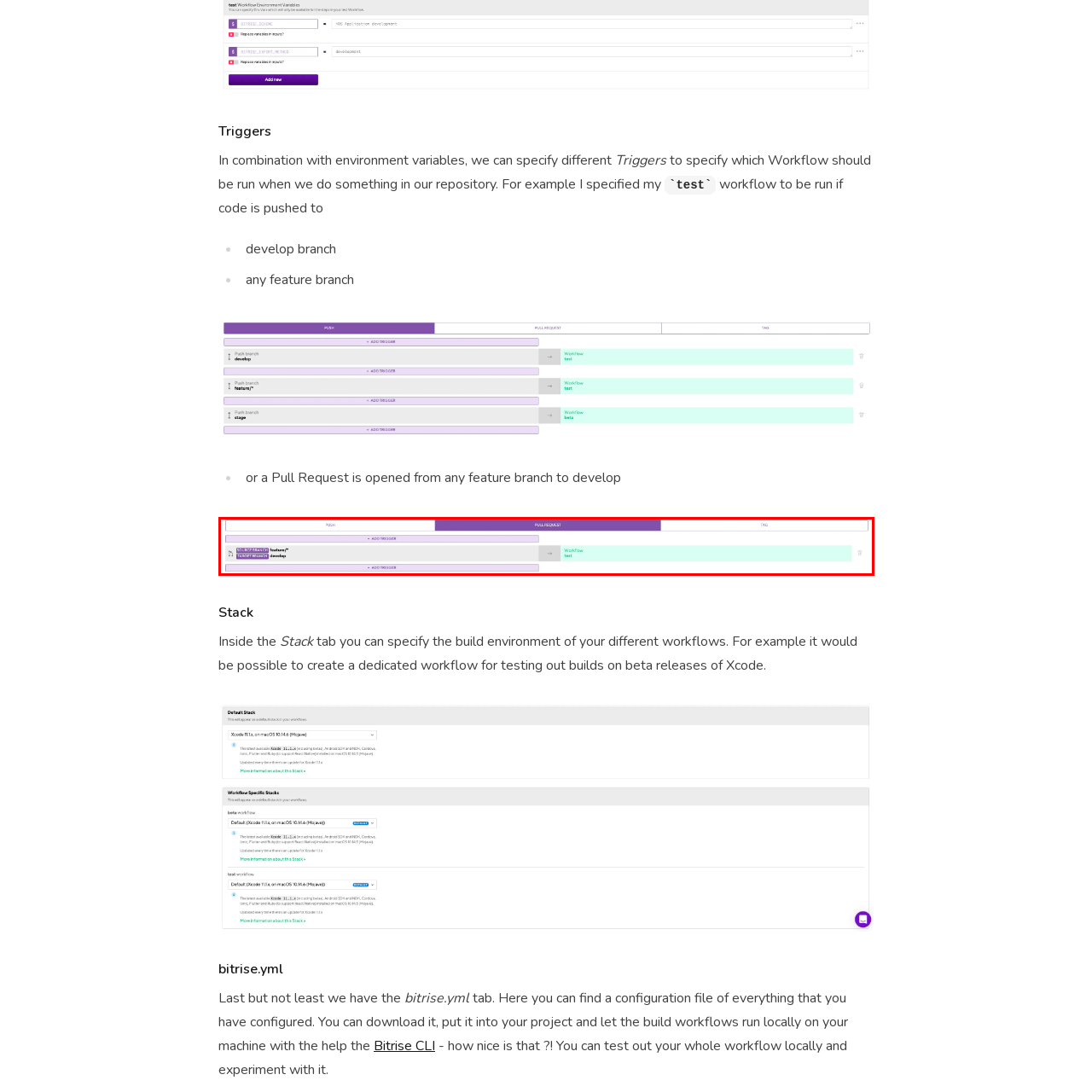Describe meticulously the scene encapsulated by the red boundary in the image.

The image titled "Bitrise Triggers Pull Requests" illustrates the user interface for configuring triggers within a Bitrise workflow. It shows two main sections labeled "PUSH" and "PULL REQUEST" along with an option to add a trigger. Users can specify actions for different branches, such as the "develop" branch or any feature branch, enhancing the workflow automation for build processes. Each section is visually distinct, with a modern and clean design, allowing users to easily manage their repository's deployments and build configurations. This functionality is crucial for ensuring that the right workflows are executed based on various repository events, streamlining development and integration processes.